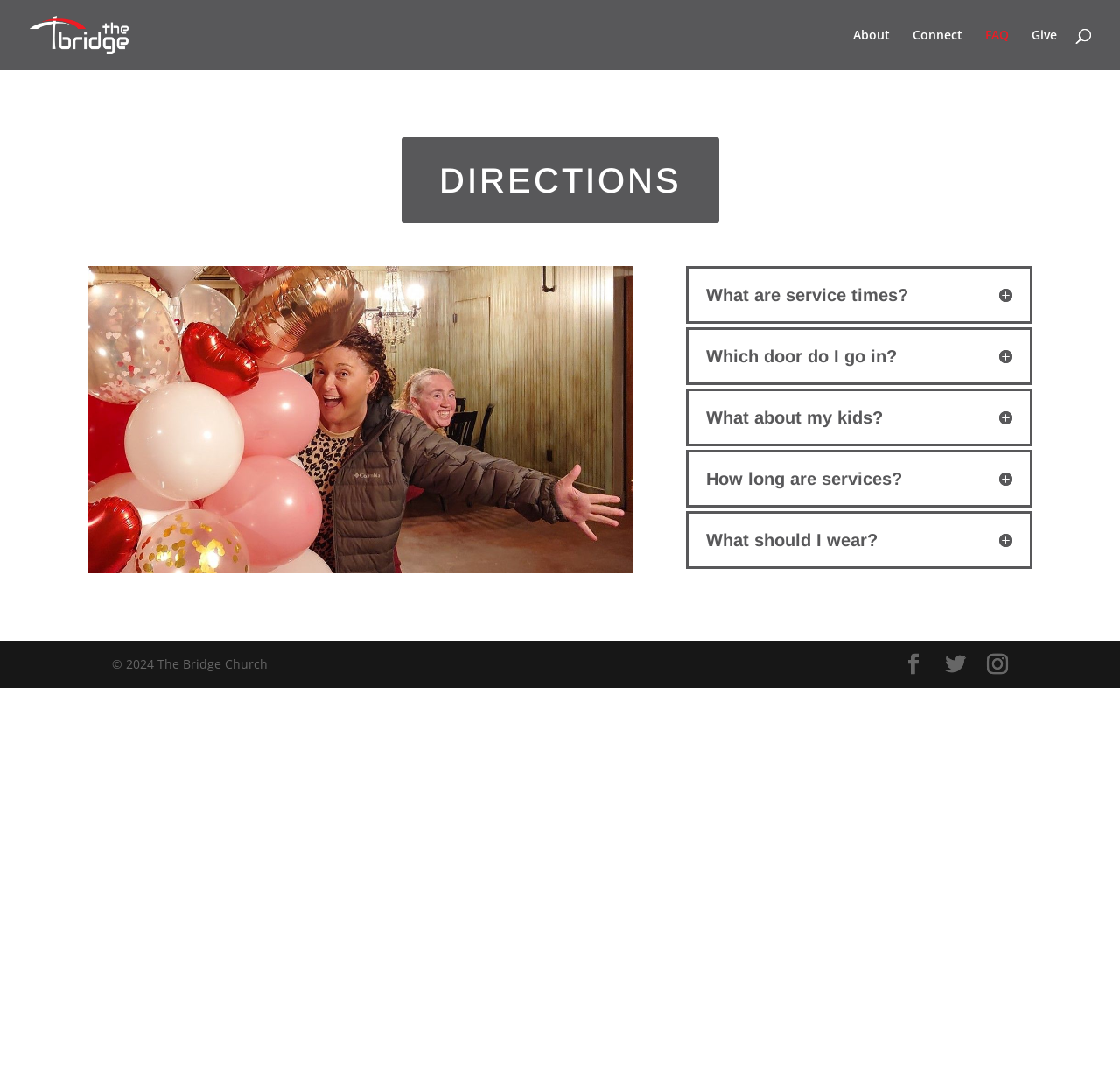Using the provided element description: "alt="The Bridge Church"", identify the bounding box coordinates. The coordinates should be four floats between 0 and 1 in the order [left, top, right, bottom].

[0.027, 0.023, 0.115, 0.038]